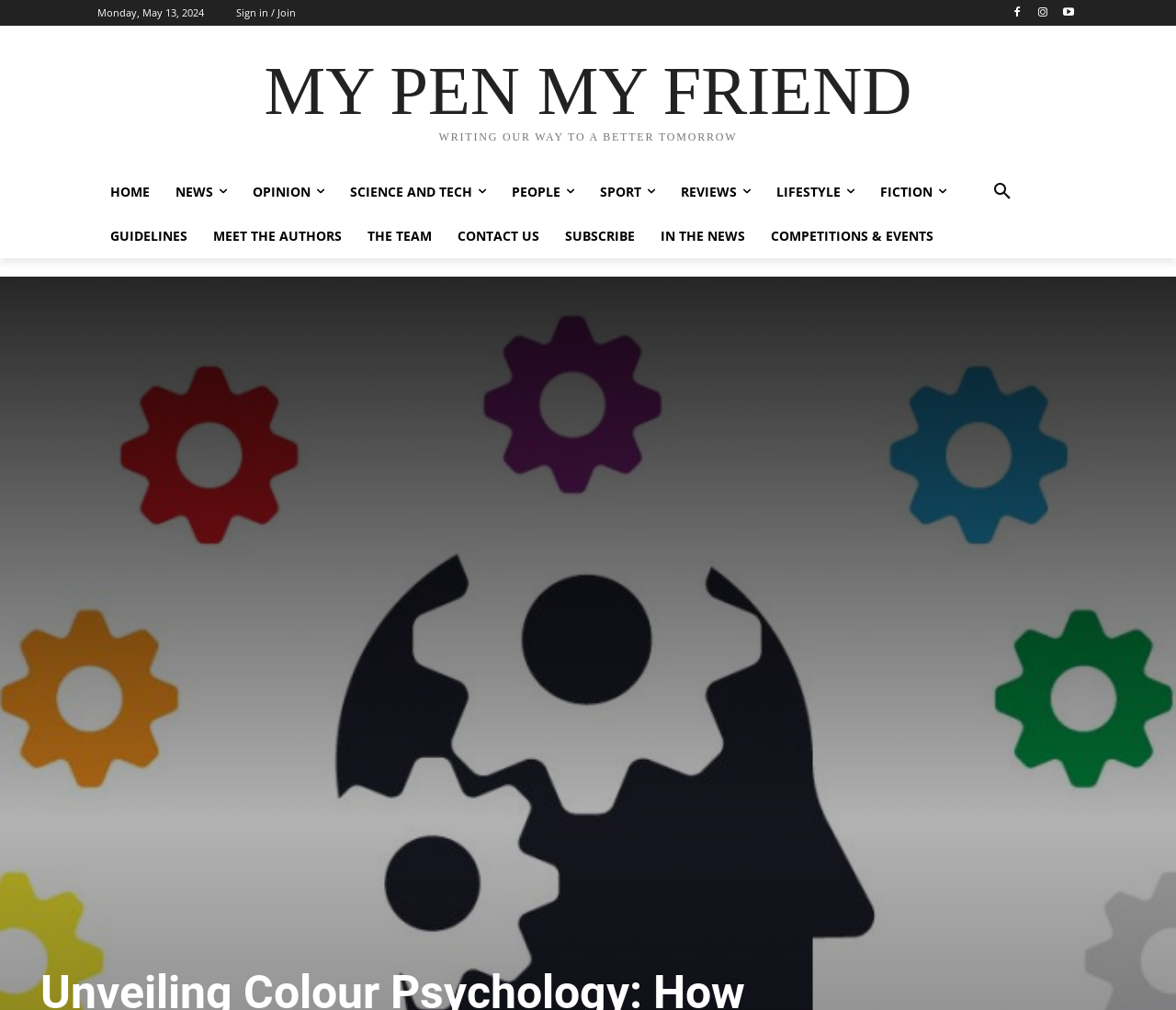Please locate the bounding box coordinates of the region I need to click to follow this instruction: "Go to the home page".

[0.083, 0.168, 0.138, 0.212]